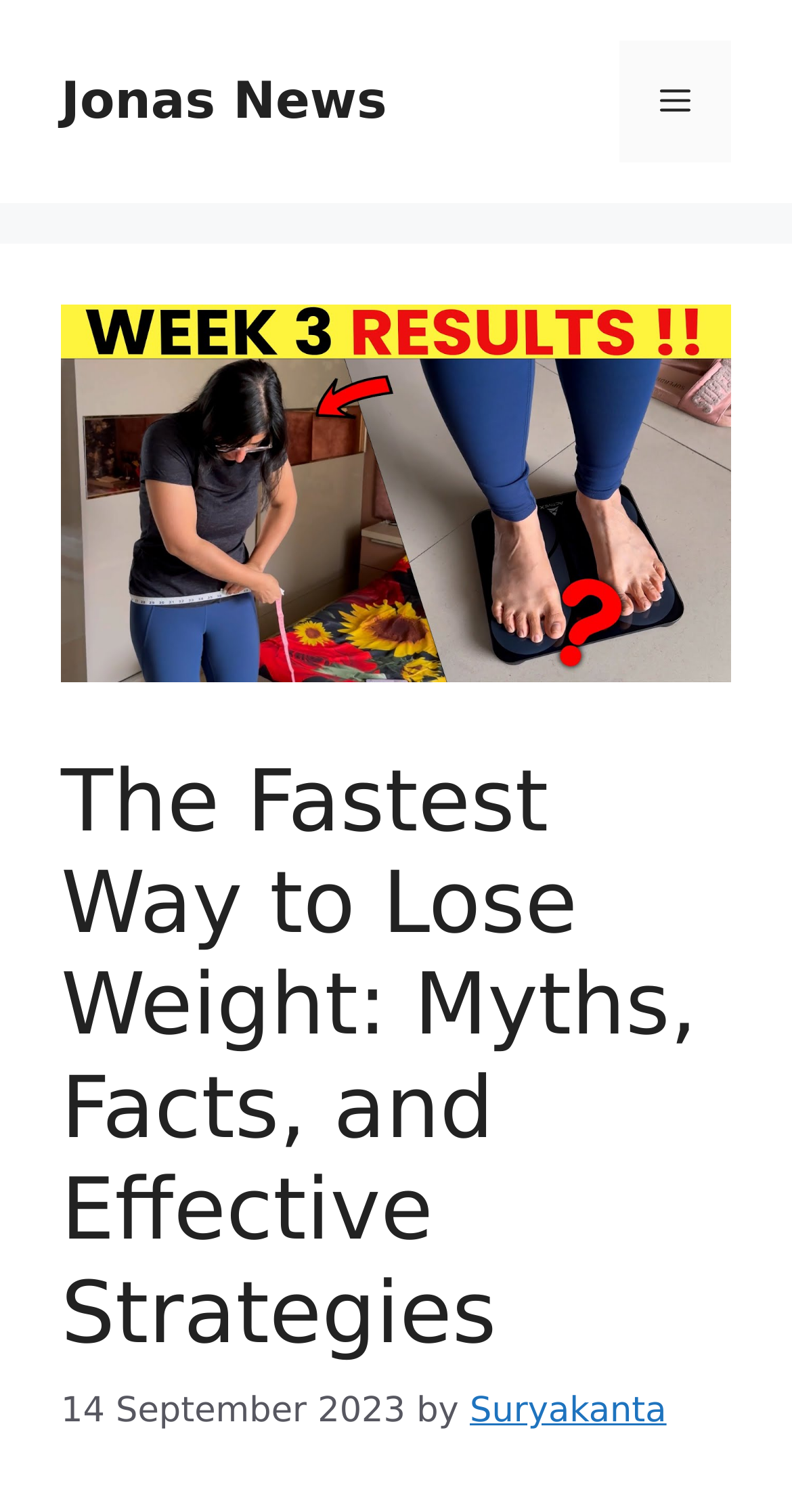Based on the element description, predict the bounding box coordinates (top-left x, top-left y, bottom-right x, bottom-right y) for the UI element in the screenshot: Ok

None